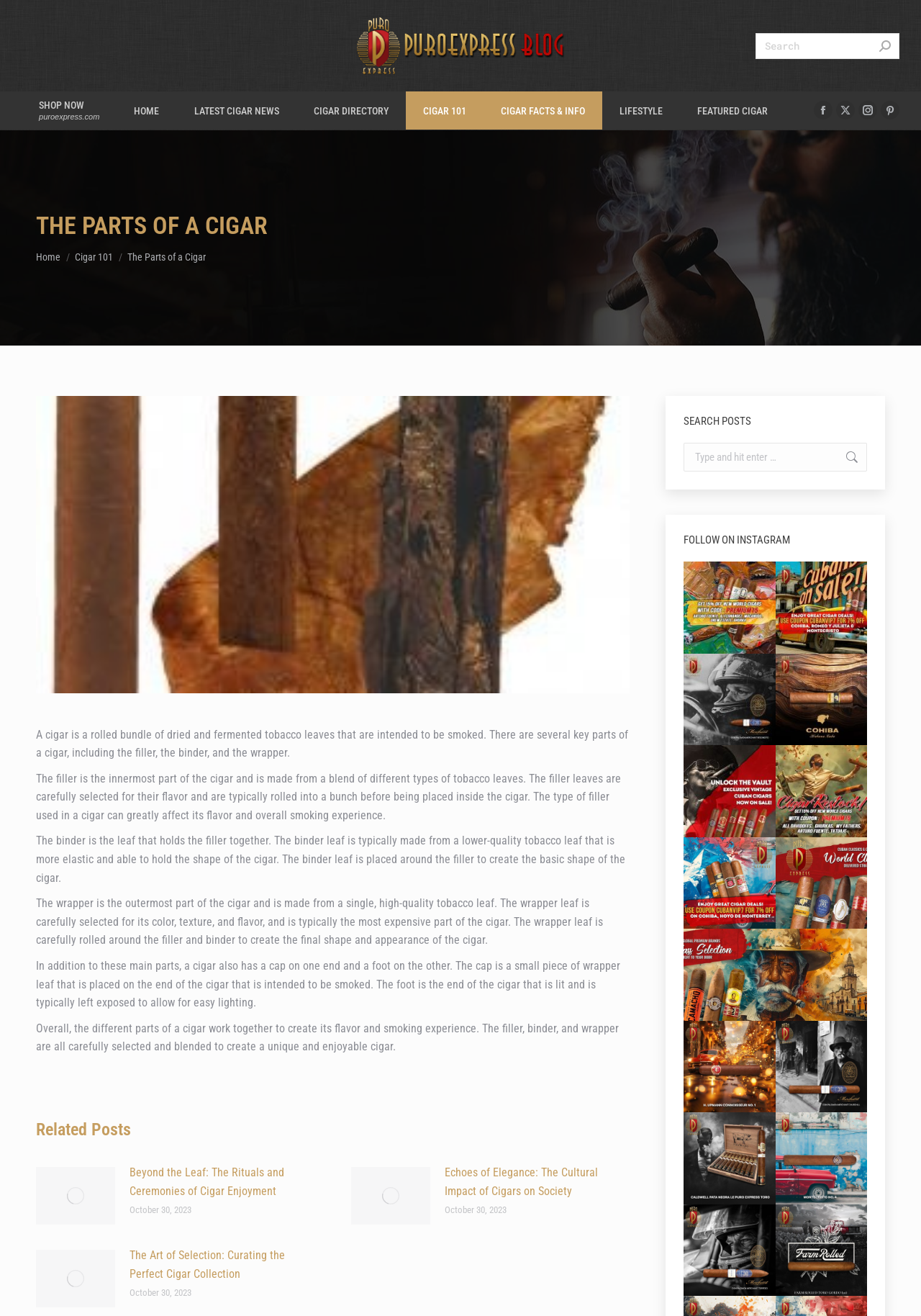Please indicate the bounding box coordinates for the clickable area to complete the following task: "Read about the parts of a cigar". The coordinates should be specified as four float numbers between 0 and 1, i.e., [left, top, right, bottom].

[0.039, 0.159, 0.291, 0.183]